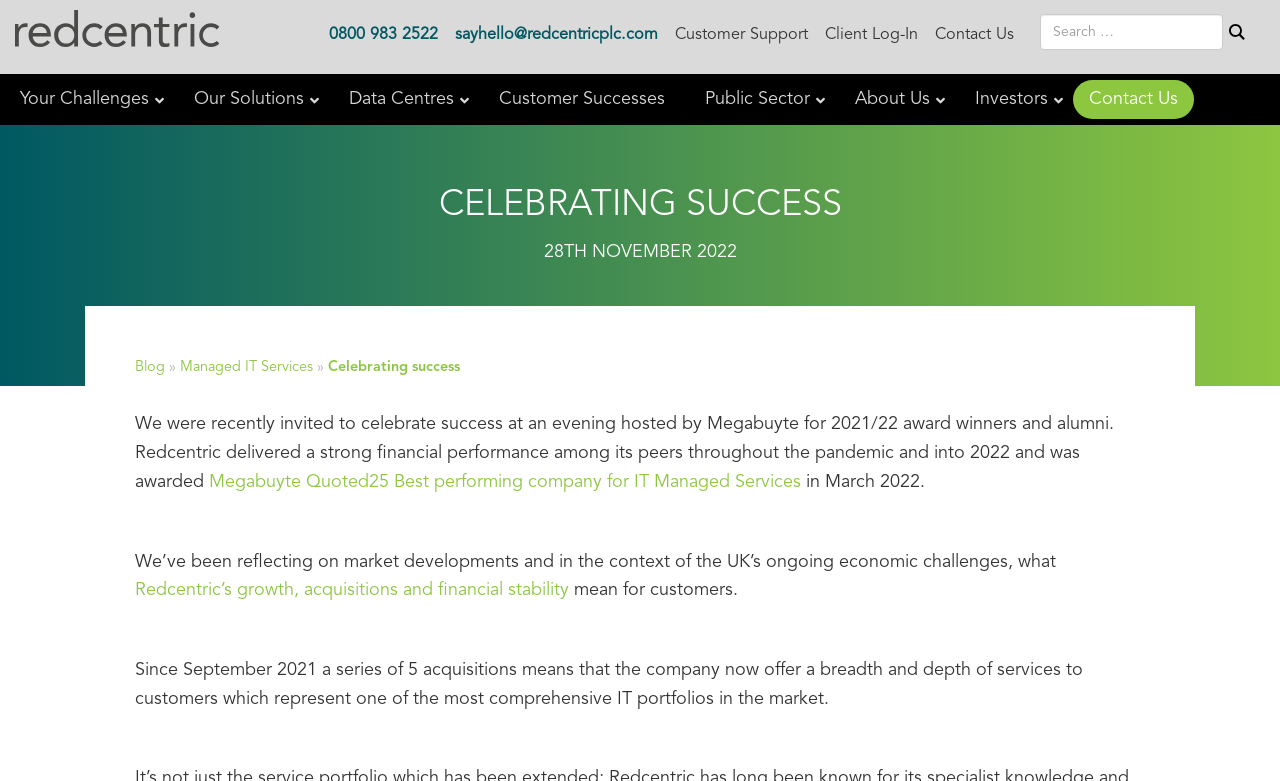What is the date of the event mentioned on the webpage?
Please give a detailed and elaborate answer to the question based on the image.

I found this information by looking at the time element on the webpage, and I saw the text '28TH NOVEMBER 2022' which is a date format.